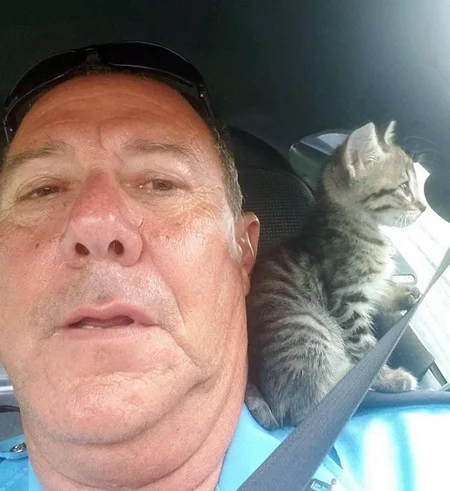What is the kitten Crash sitting on?
Using the information from the image, give a concise answer in one word or a short phrase.

Deputy Guillot's shoulder